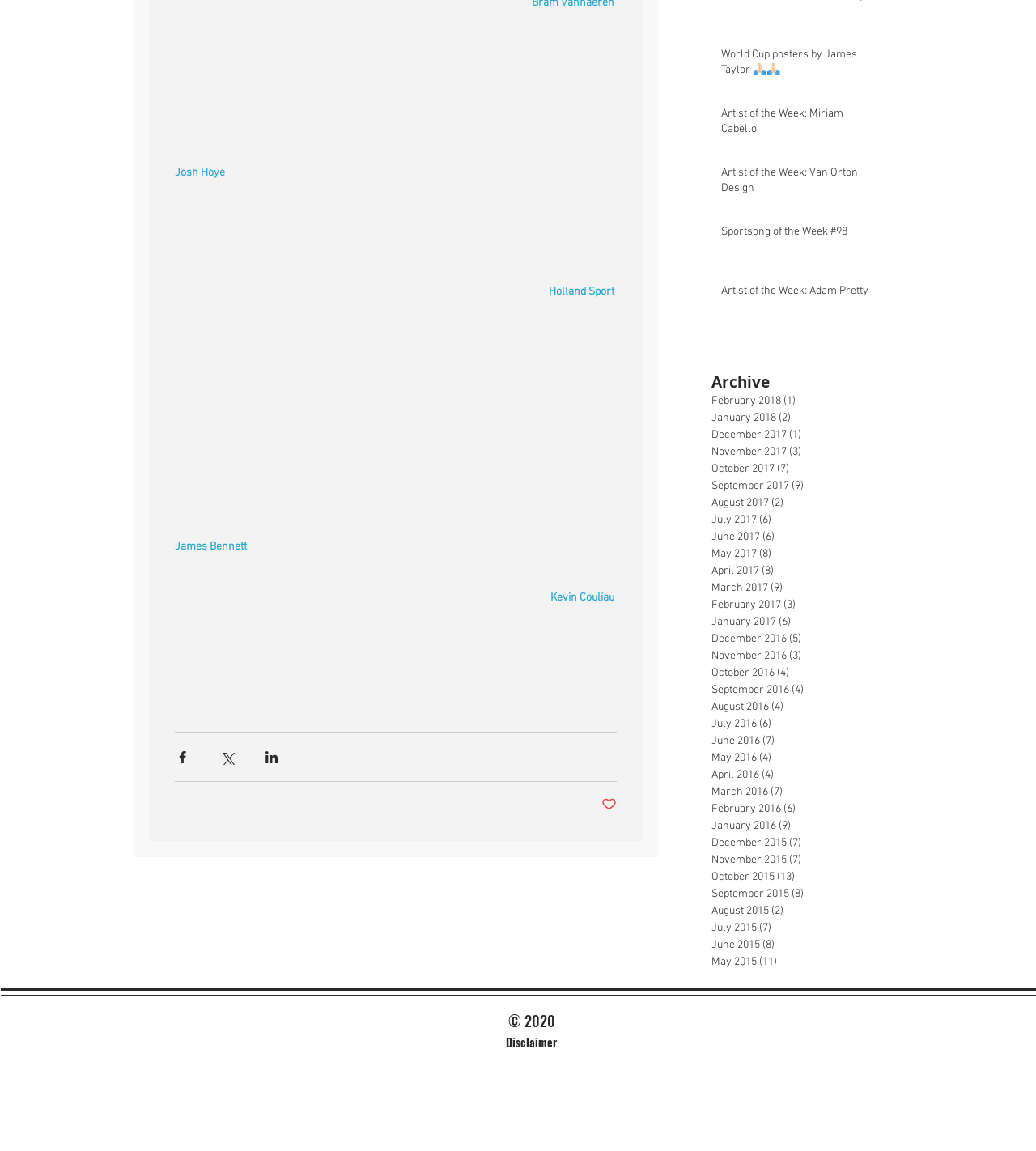Can you find the bounding box coordinates for the UI element given this description: "James Bennett"? Provide the coordinates as four float numbers between 0 and 1: [left, top, right, bottom].

[0.169, 0.469, 0.238, 0.481]